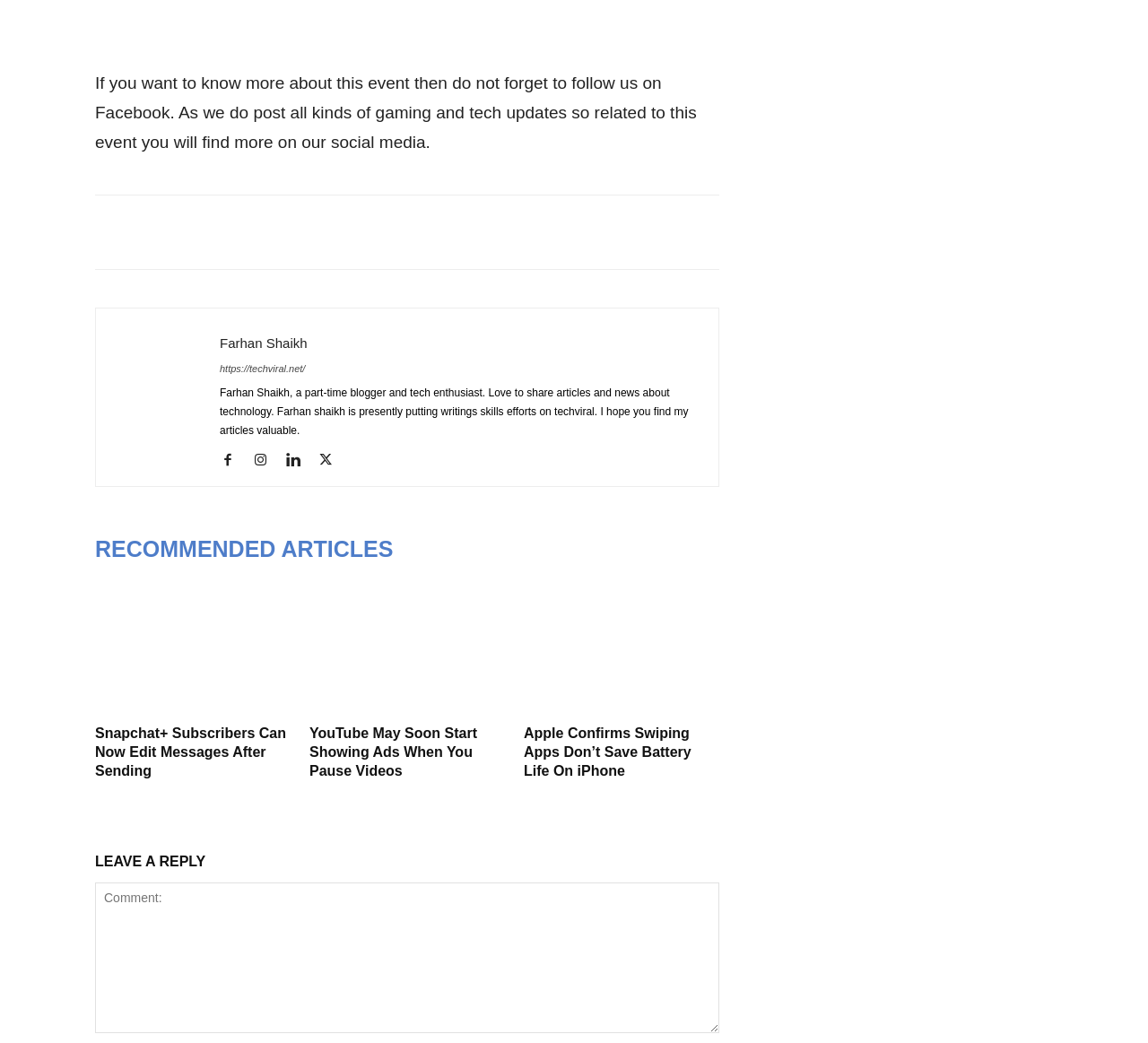Could you determine the bounding box coordinates of the clickable element to complete the instruction: "Click on the set up an account link"? Provide the coordinates as four float numbers between 0 and 1, i.e., [left, top, right, bottom].

None